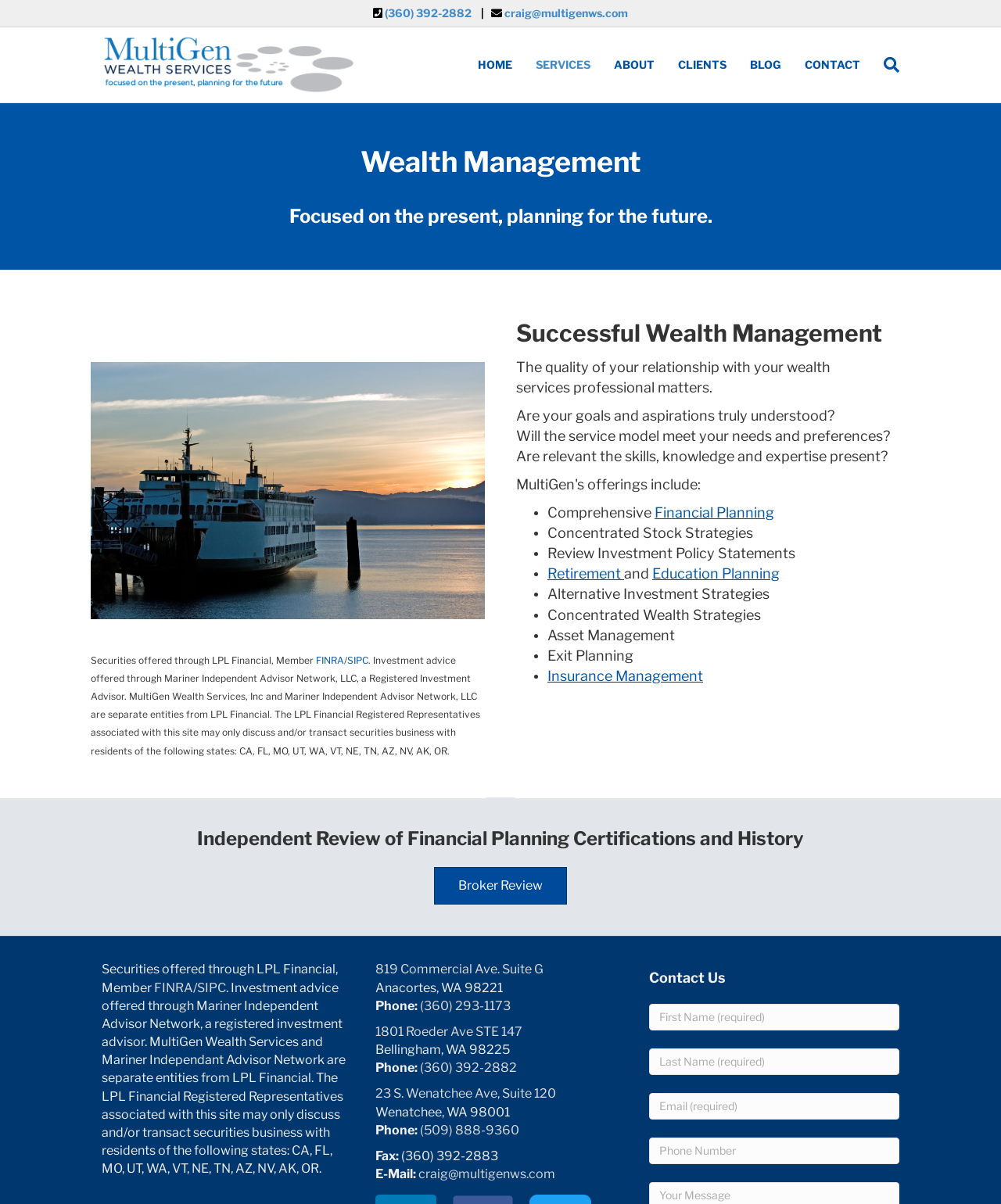Reply to the question with a single word or phrase:
What is the name of the professional advisor?

Craig